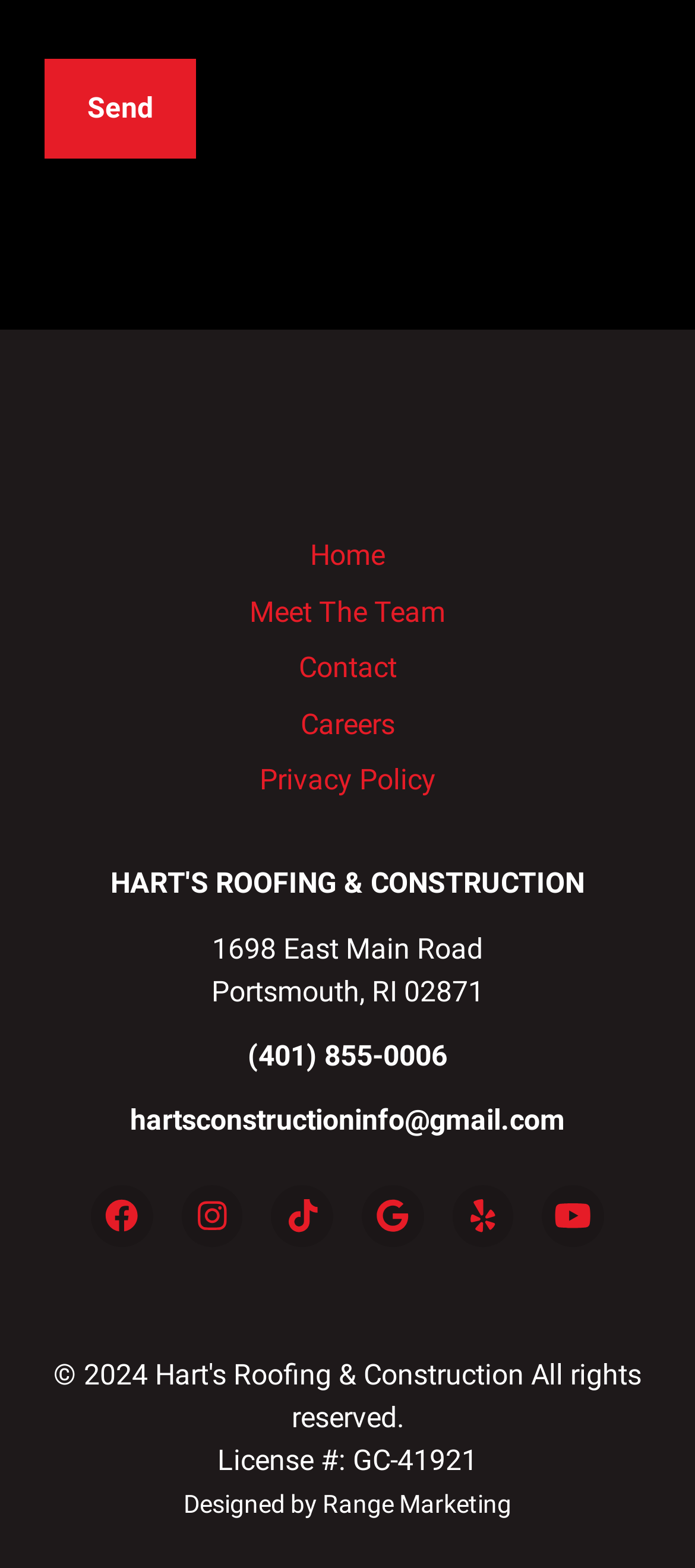What is the email address?
Analyze the image and provide a thorough answer to the question.

The email address can be found in the link element on the webpage, which is 'hartsconstructioninfo@gmail.com'. This link is located below the company address.